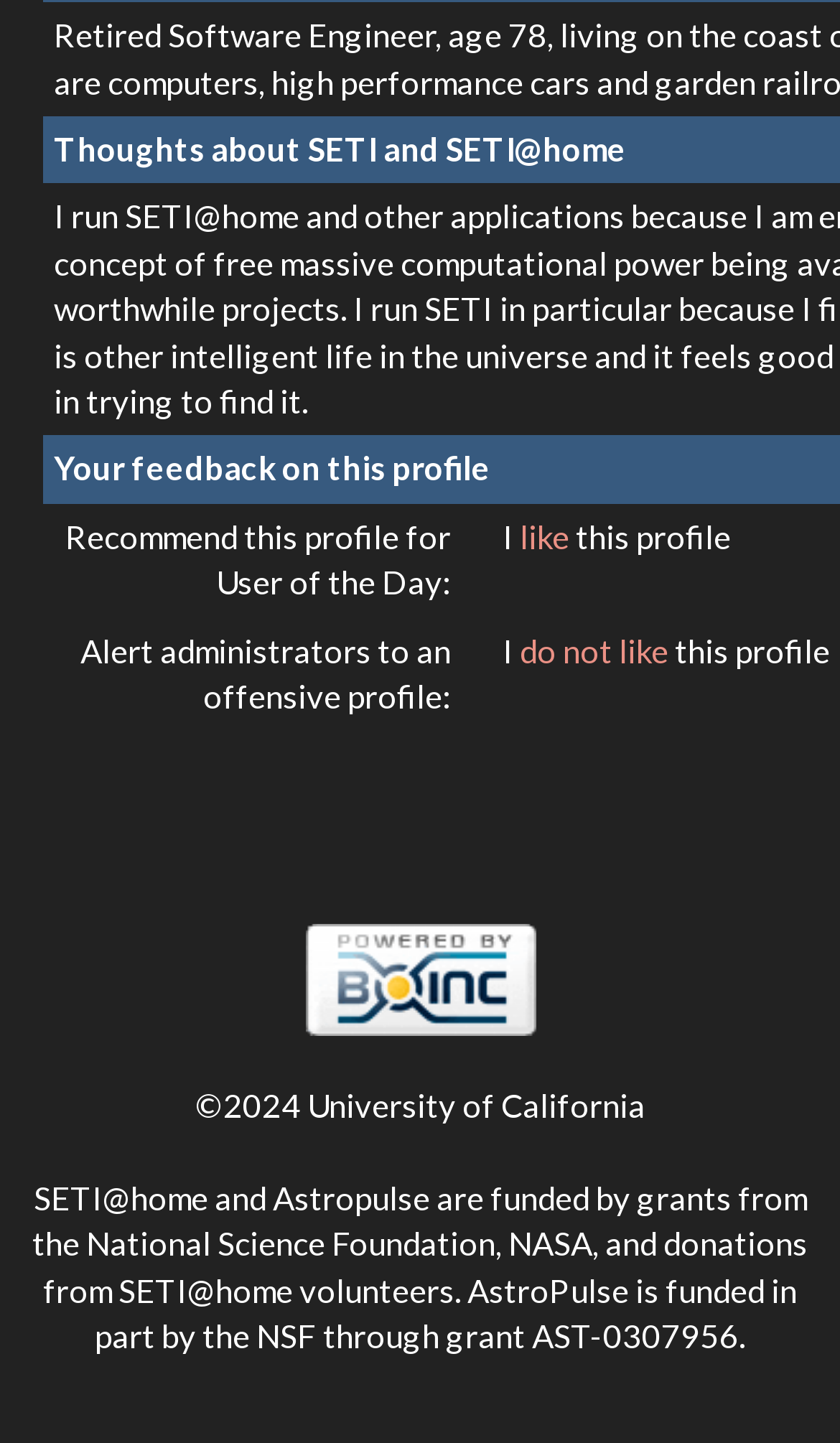Provide the bounding box coordinates for the UI element that is described as: "like".

[0.618, 0.358, 0.685, 0.385]